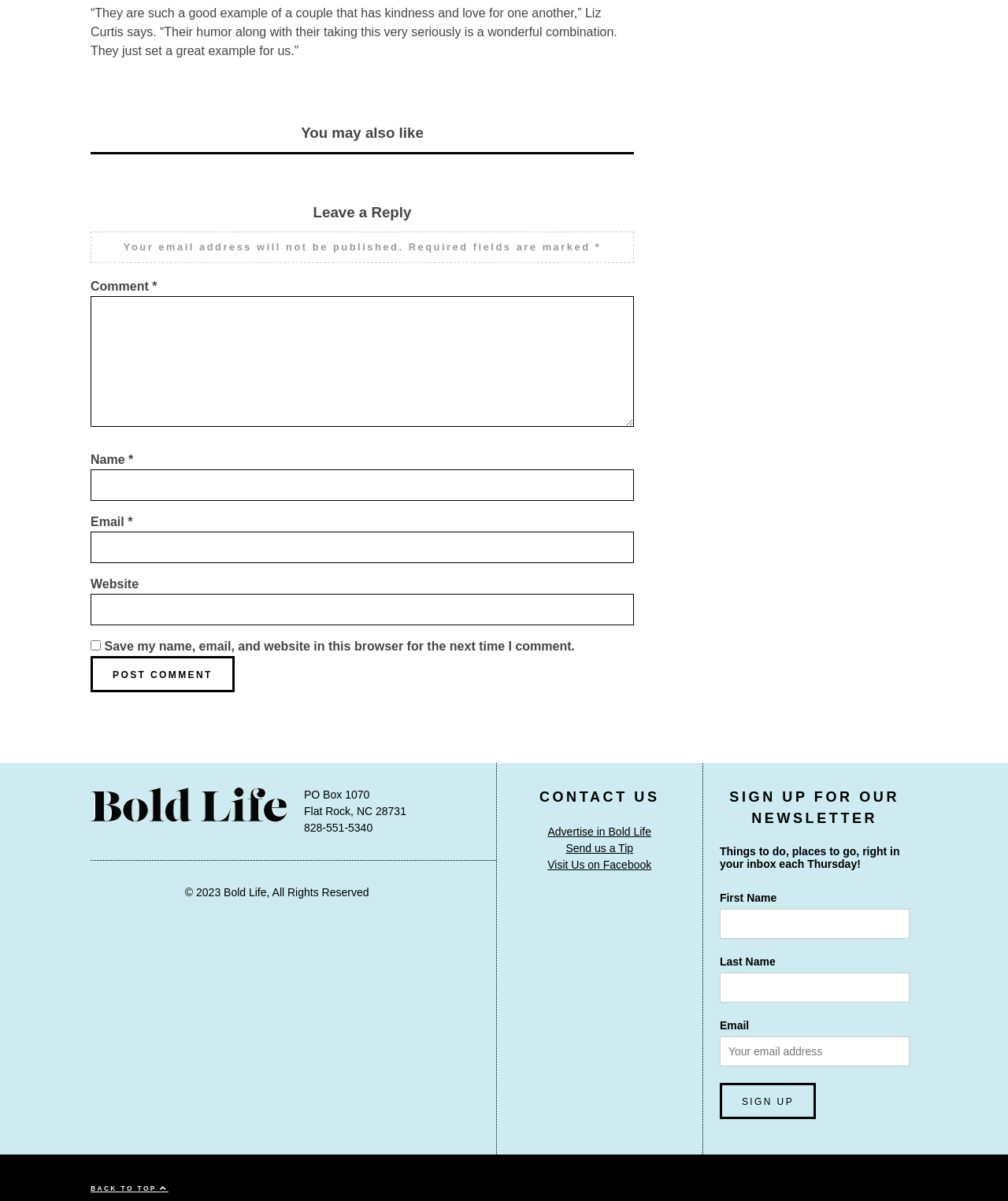Please identify the bounding box coordinates of the element I should click to complete this instruction: 'Go back to top'. The coordinates should be given as four float numbers between 0 and 1, like this: [left, top, right, bottom].

[0.09, 0.986, 0.167, 0.993]